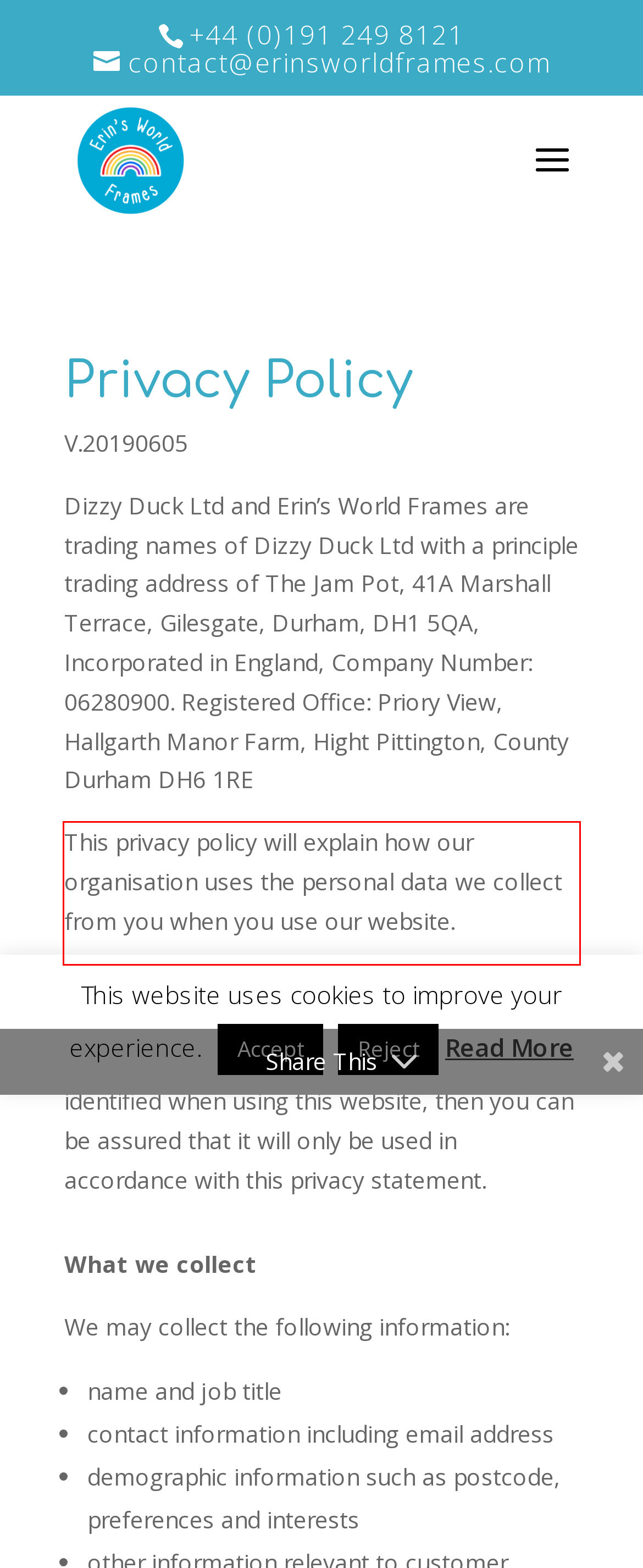Given a screenshot of a webpage with a red bounding box, please identify and retrieve the text inside the red rectangle.

This privacy policy will explain how our organisation uses the personal data we collect from you when you use our website.